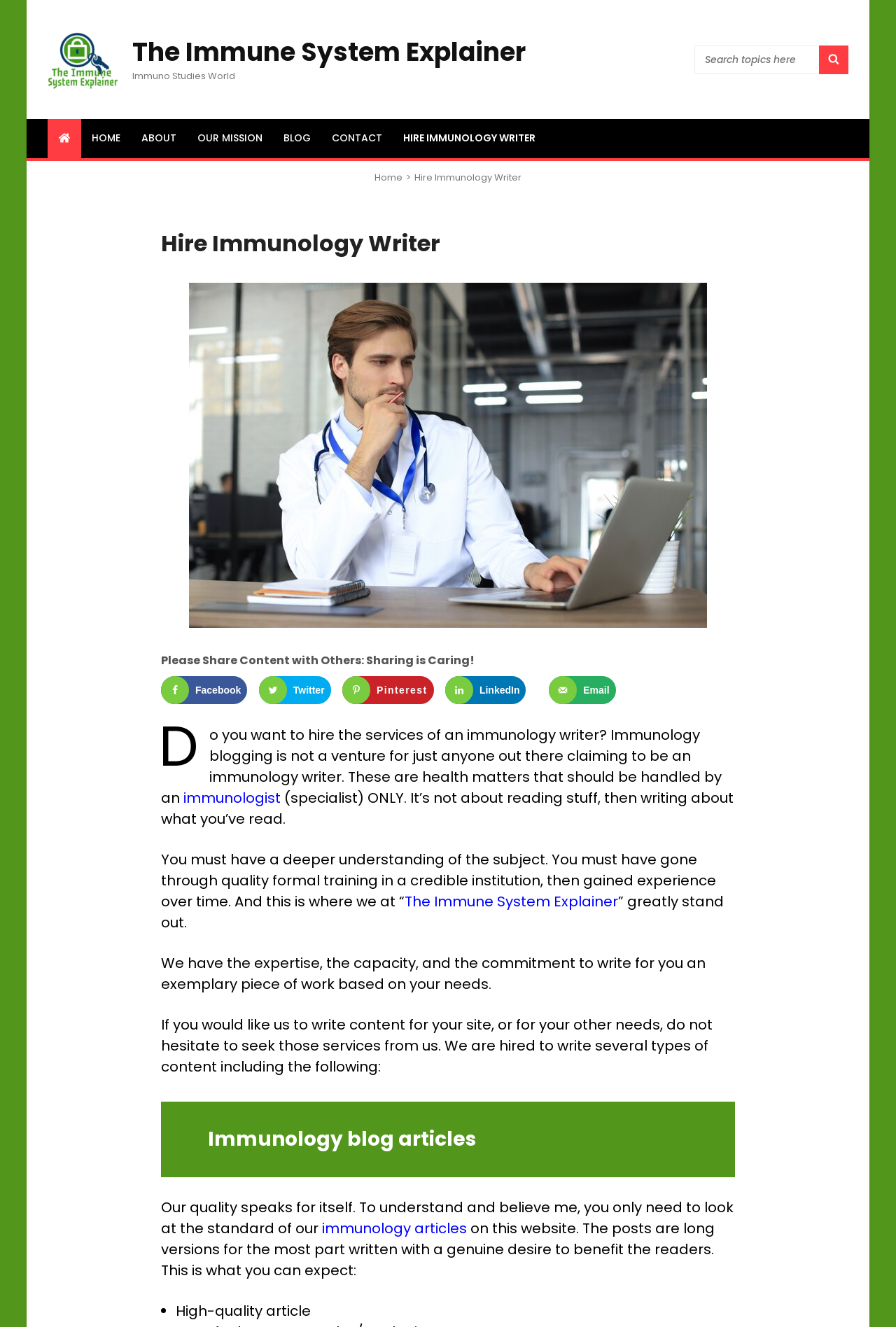Could you provide the bounding box coordinates for the portion of the screen to click to complete this instruction: "Click on the 'immunologist' link"?

[0.205, 0.594, 0.313, 0.608]